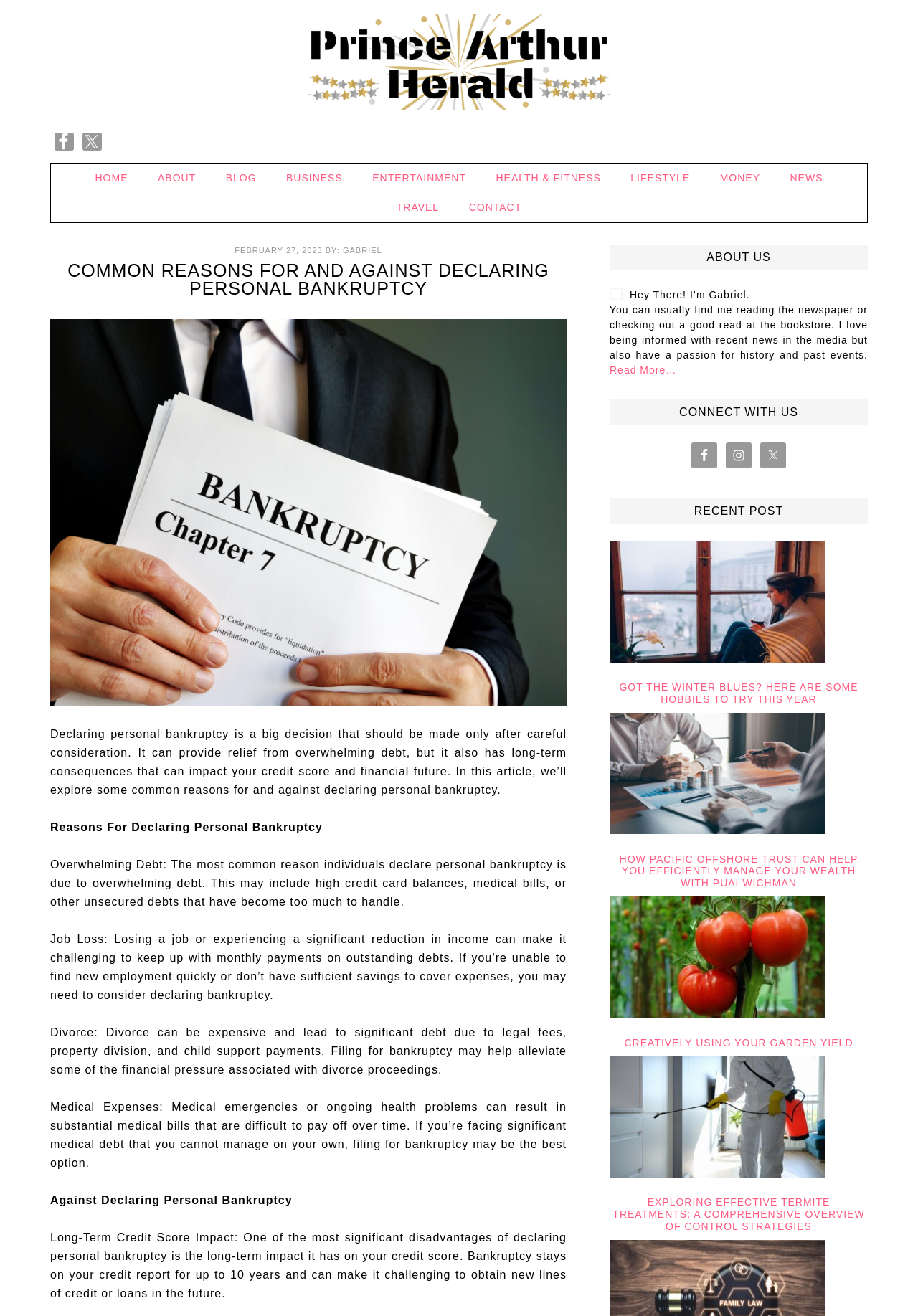Determine the bounding box coordinates for the UI element matching this description: "Hospital & Nursing Homes".

None